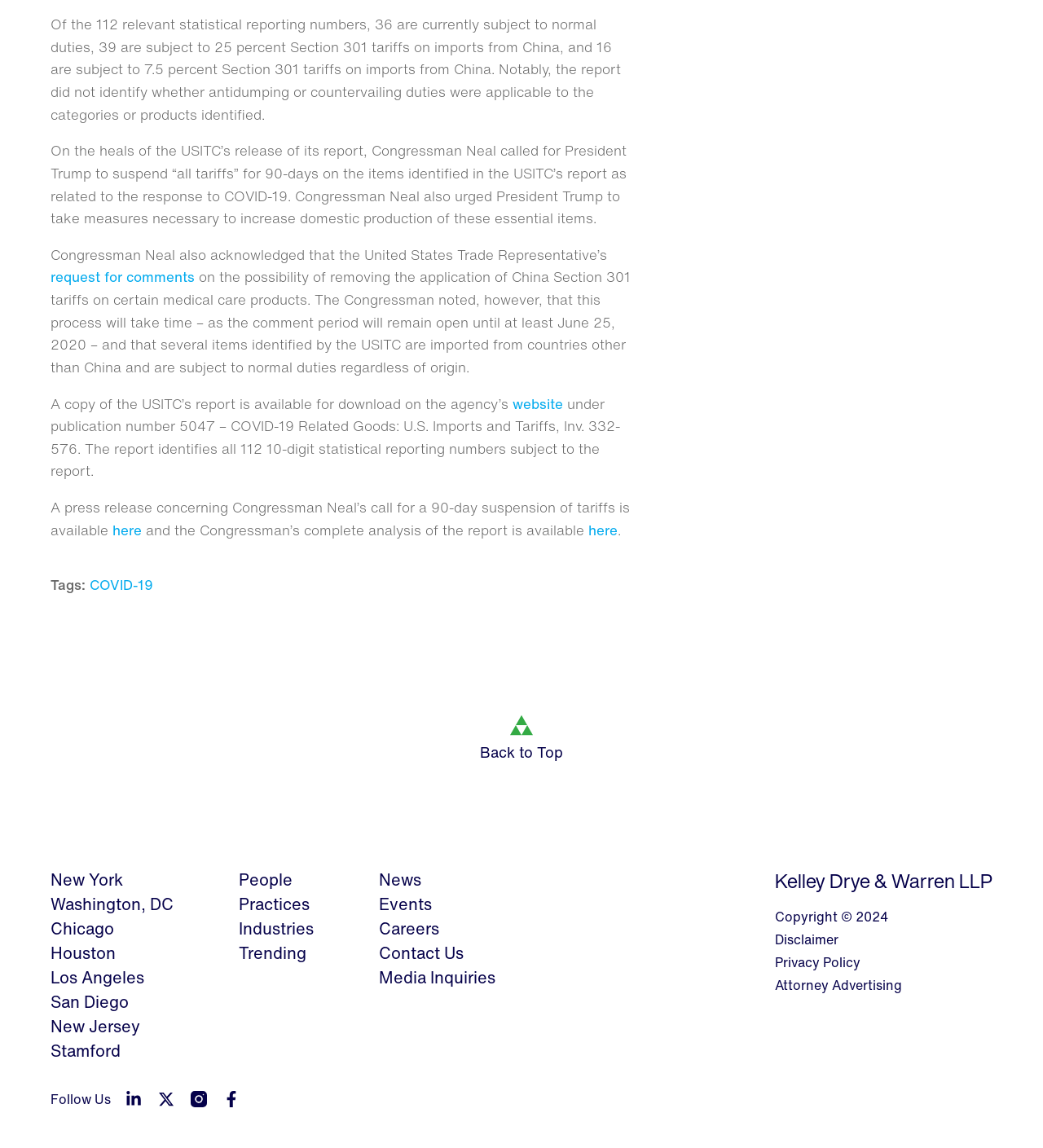Kindly determine the bounding box coordinates of the area that needs to be clicked to fulfill this instruction: "Follow Kelley Drye & Warren LLP on LinkedIn".

[0.119, 0.949, 0.138, 0.966]